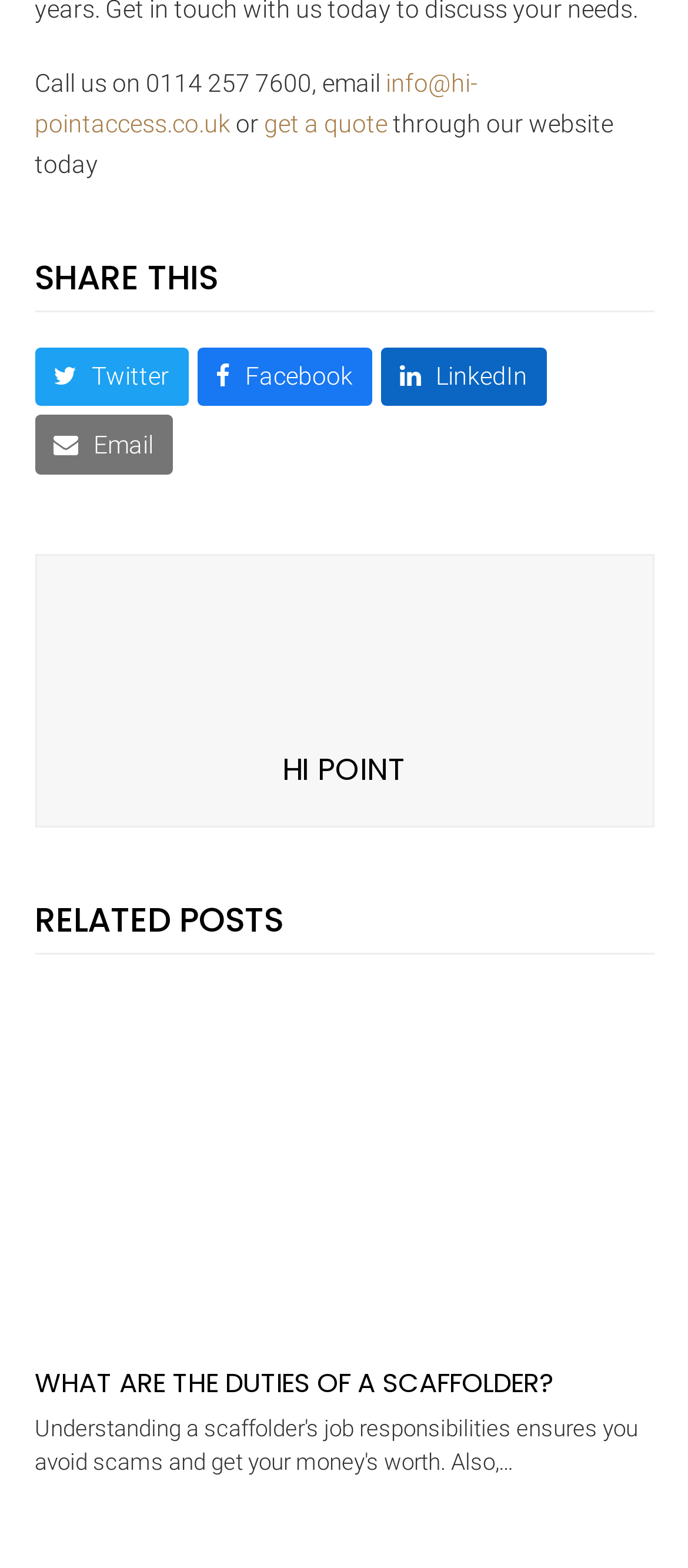Provide the bounding box coordinates of the area you need to click to execute the following instruction: "Share on Twitter".

[0.05, 0.221, 0.273, 0.259]